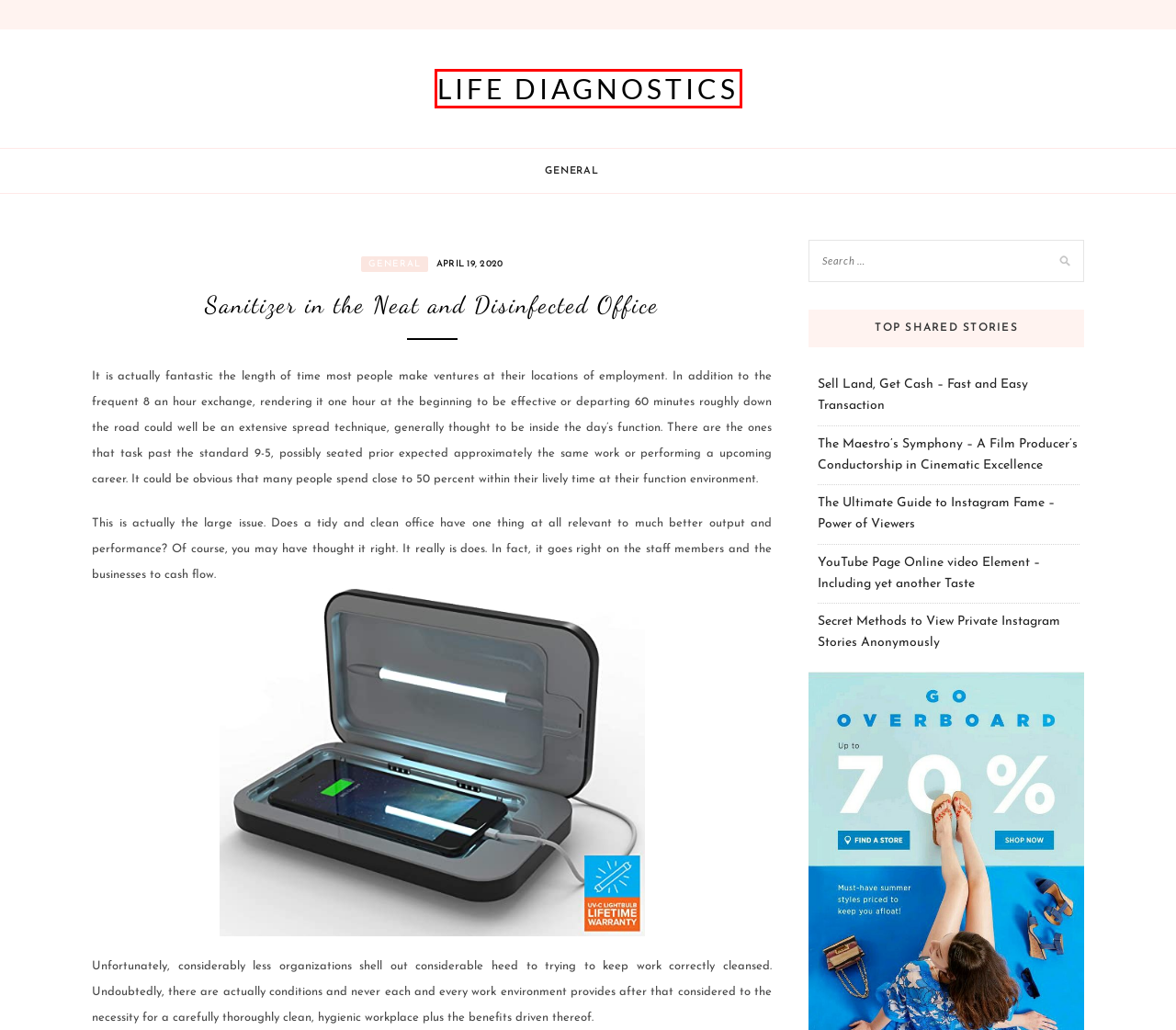You have a screenshot of a webpage with a red bounding box around a UI element. Determine which webpage description best matches the new webpage that results from clicking the element in the bounding box. Here are the candidates:
A. Secret Methods to View Private Instagram  Stories Anonymously – Life diagnostics
B. YouTube Page Online video Element – Including yet another Taste – Life diagnostics
C. General – Life diagnostics
D. The Maestro’s Symphony – A Film Producer’s Conductorship in Cinematic Excellence – Life diagnostics
E. Life diagnostics
F. April 19, 2020 – Life diagnostics
G. The Ultimate Guide to Instagram Fame – Power of Viewers – Life diagnostics
H. December 2021 – Life diagnostics

E